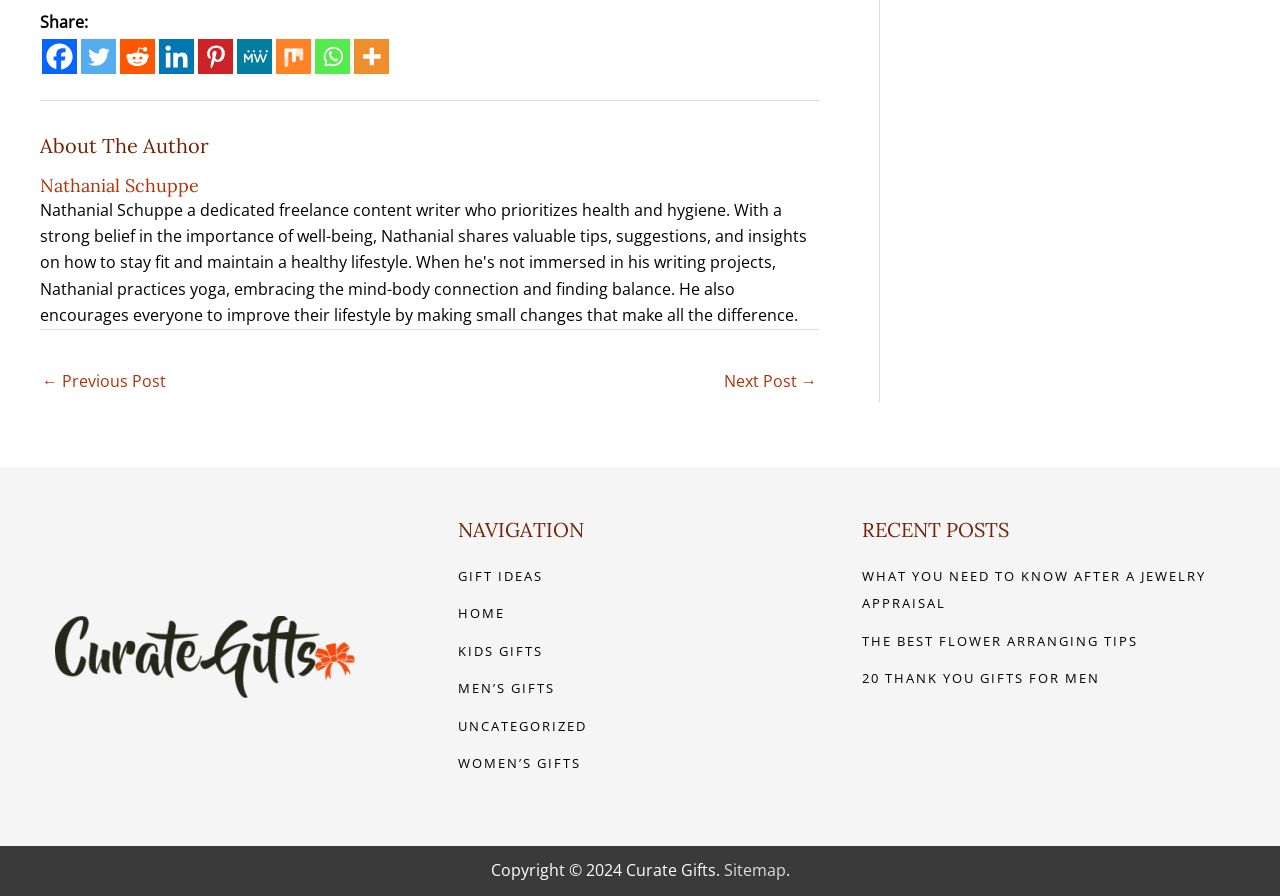How many recent posts are displayed?
Refer to the image and provide a thorough answer to the question.

The recent posts section displays three posts, namely 'WHAT YOU NEED TO KNOW AFTER A JEWELRY APPRAISAL', 'THE BEST FLOWER ARRANGING TIPS', and '20 THANK YOU GIFTS FOR MEN'.